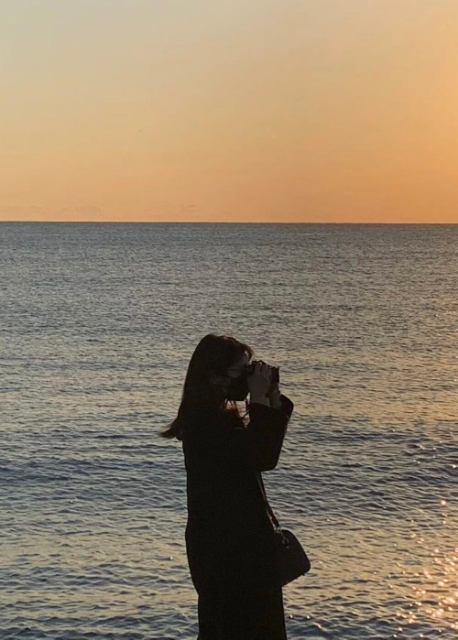Offer an in-depth description of the image.

The image features Airi Nishioka, a designer deeply engaged in capturing moments through her lens, silhouetted against a stunning sunset by the ocean. She is seen holding a camera, poised to document the beautiful interplay of light reflecting off the water. The tranquil scene highlights her passion for photography, one of the many mediums she excels in, along with graphic design and creative direction. The warm, golden hues of the sunset create a serene backdrop, emphasizing her connection with nature and her artistic pursuits. This photograph not only celebrates her dedication to her craft but also invites viewers to explore more of her work, showcasing her diverse talents as a communicator and creator.